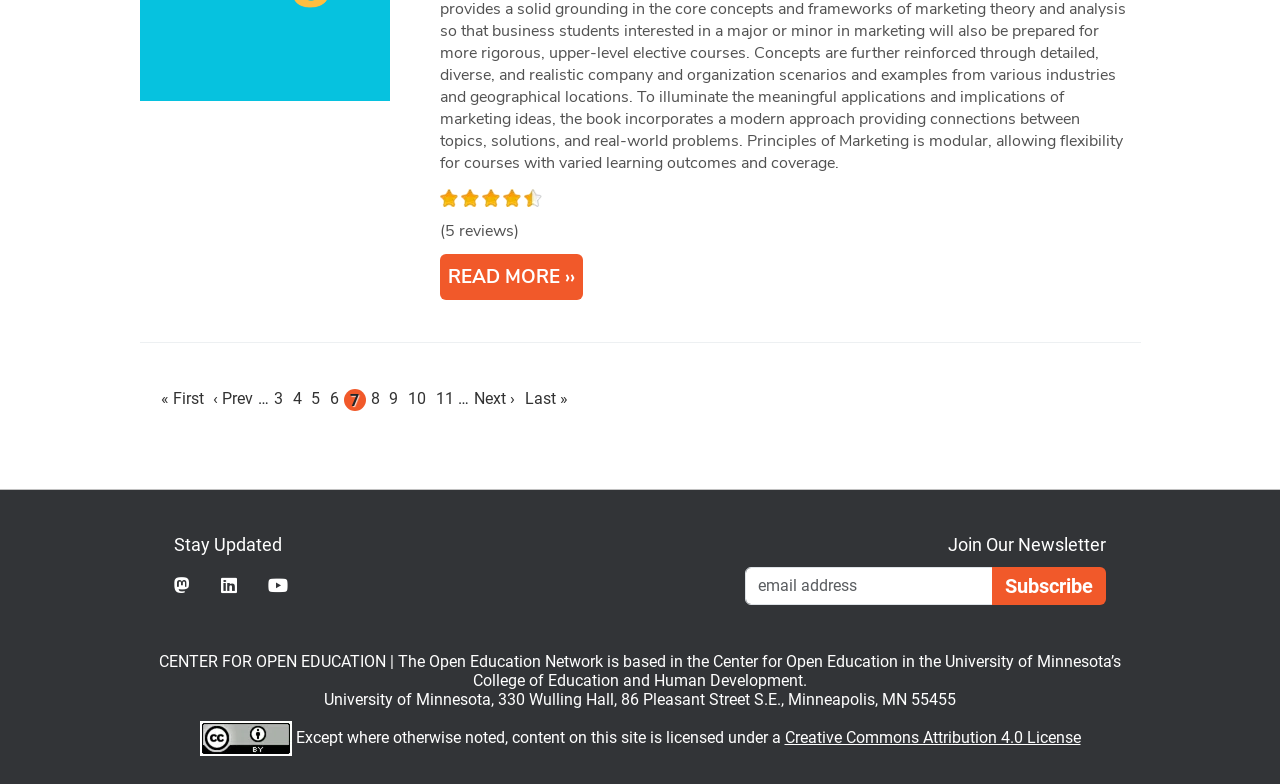What is the license for the content on this site?
Carefully examine the image and provide a detailed answer to the question.

The text at the bottom of the page mentions that the content is licensed under a Creative Commons Attribution 4.0 License, except where otherwise noted.